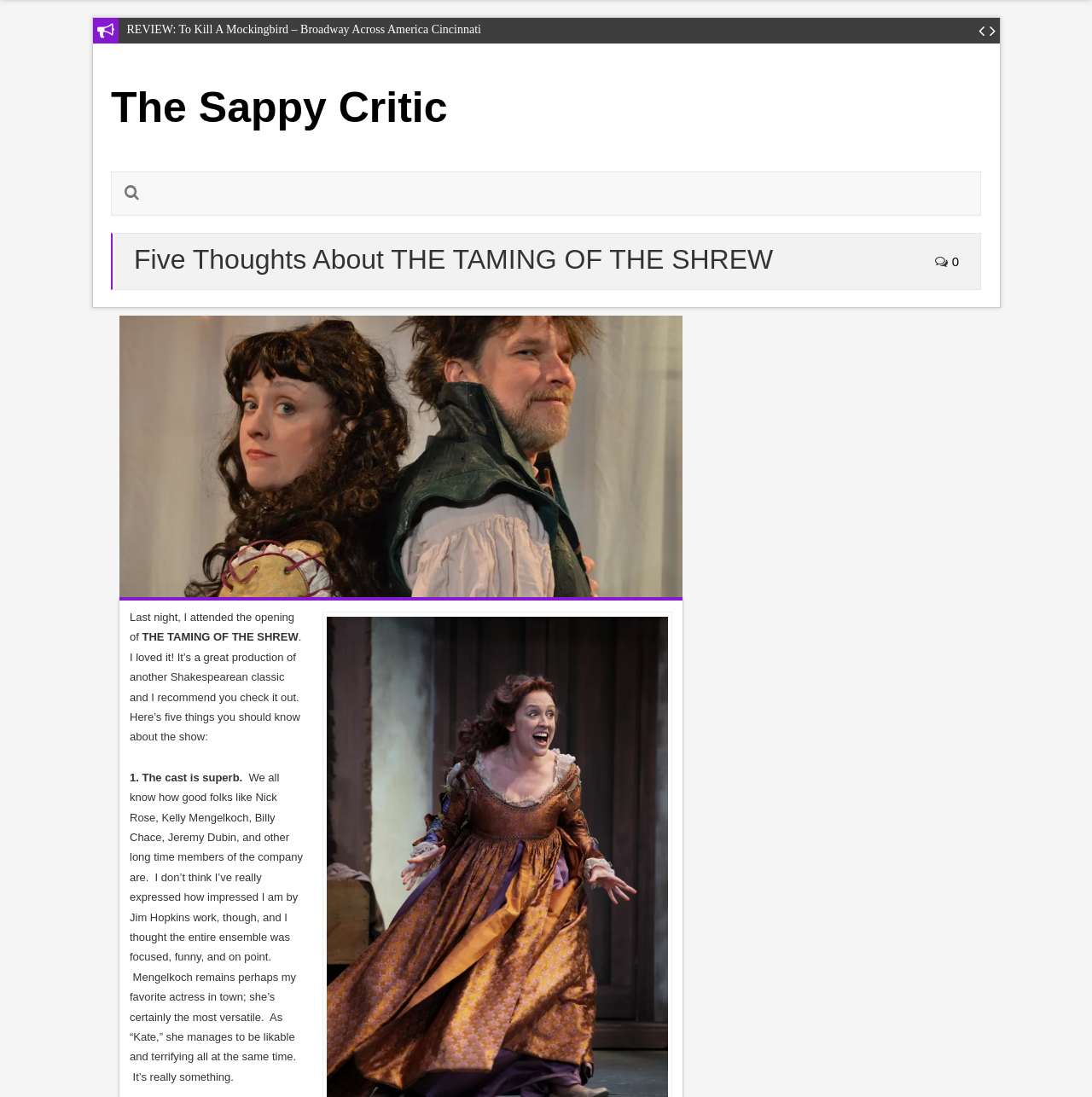Provide a one-word or brief phrase answer to the question:
Who is the actress playing the role of Kate?

Kelly Mengelkoch